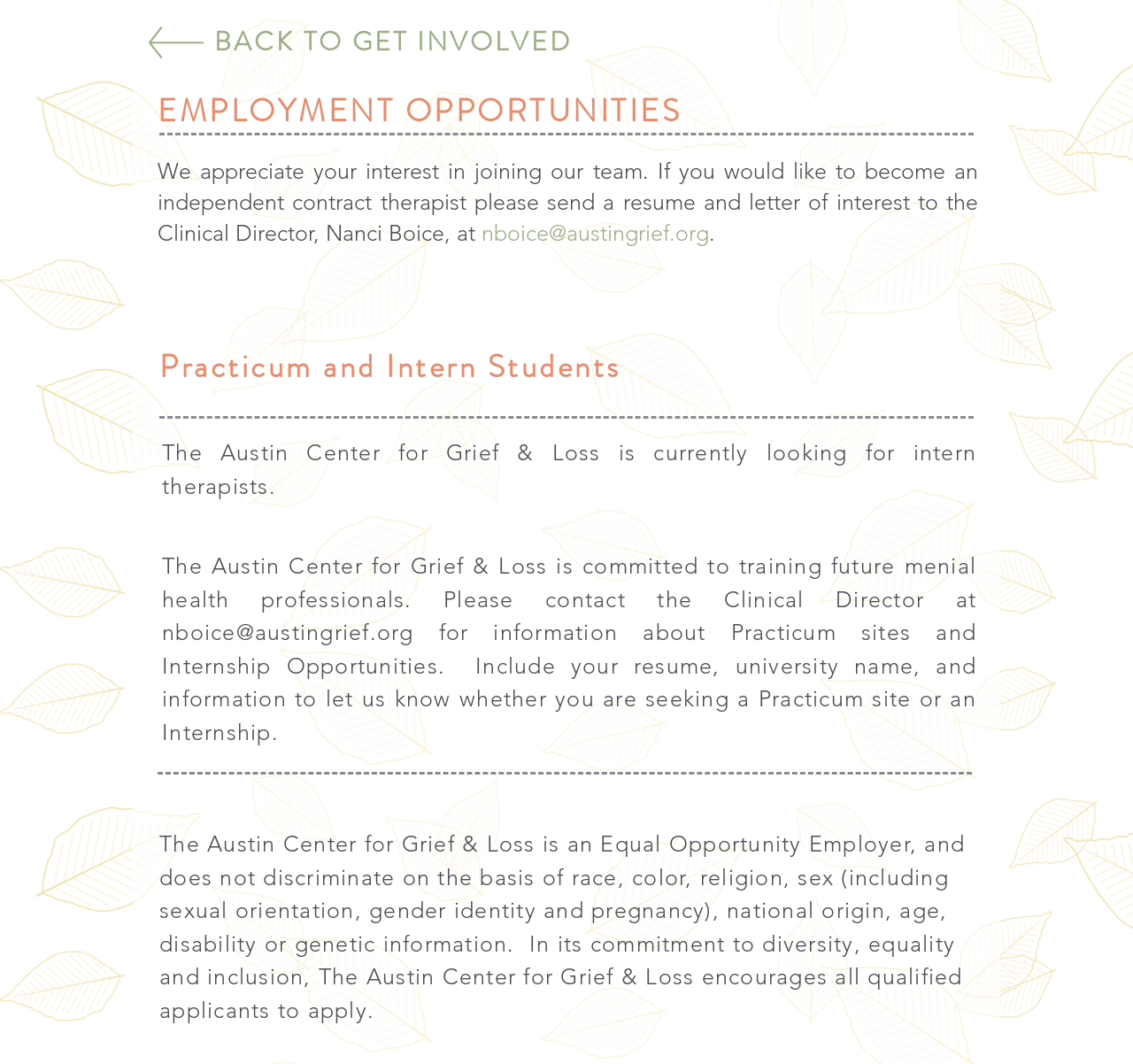Write a detailed summary of the webpage, including text, images, and layout.

The webpage is about career opportunities at the Austin Center for Grief & Loss (ACGL). At the top, there is a link to go back to the "Get Involved" section. Below that, there is a heading that reads "EMPLOYMENT OPPORTUNITIES". 

Under the employment opportunities heading, there is a paragraph of text that explains the process of becoming an independent contract therapist, including sending a resume and letter of interest to the Clinical Director, Nanci Boice, at her email address, which is provided as a link.

Further down, there is a heading that reads "Practicum and Intern Students". Below this heading, there is a paragraph of text that explains that the ACGL is looking for intern therapists and is committed to training future mental health professionals. The text also provides contact information for the Clinical Director, including an email address, for those seeking information about Practicum sites and Internship Opportunities.

At the bottom of the page, there are two paragraphs of text that outline the ACGL's equal opportunity employment policy and its commitment to diversity, equality, and inclusion.